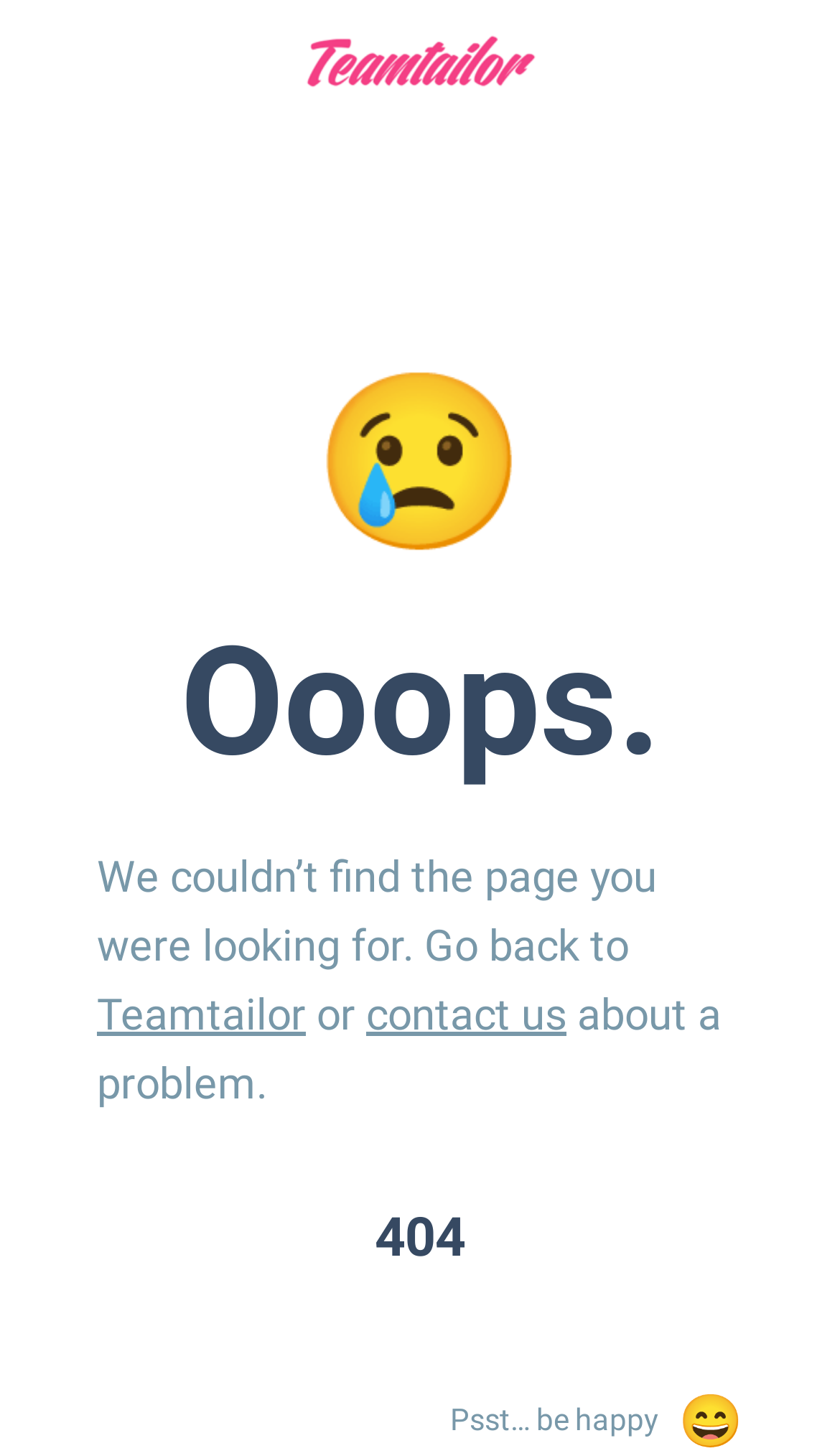Provide your answer to the question using just one word or phrase: What is the emotion expressed by the first emoji?

Sad